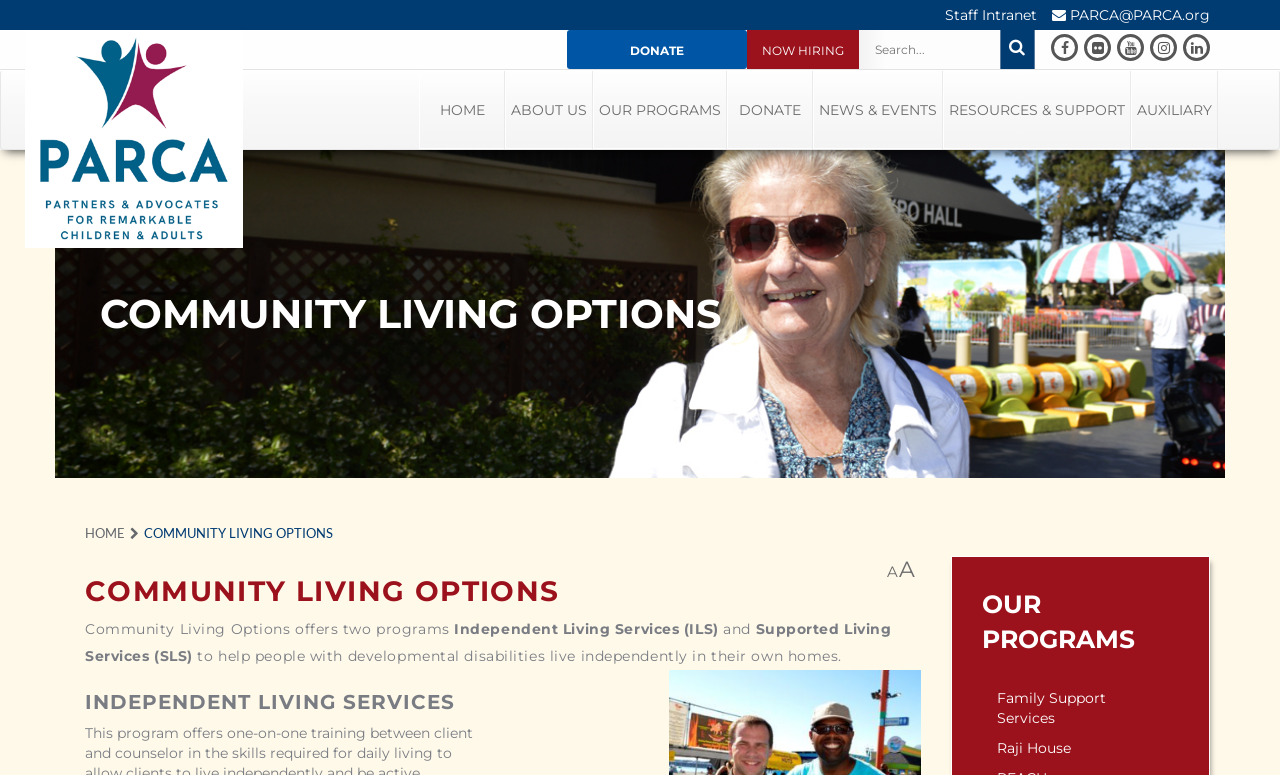What is the name of the house mentioned in the webpage?
Answer the question with a single word or phrase by looking at the picture.

Raji House